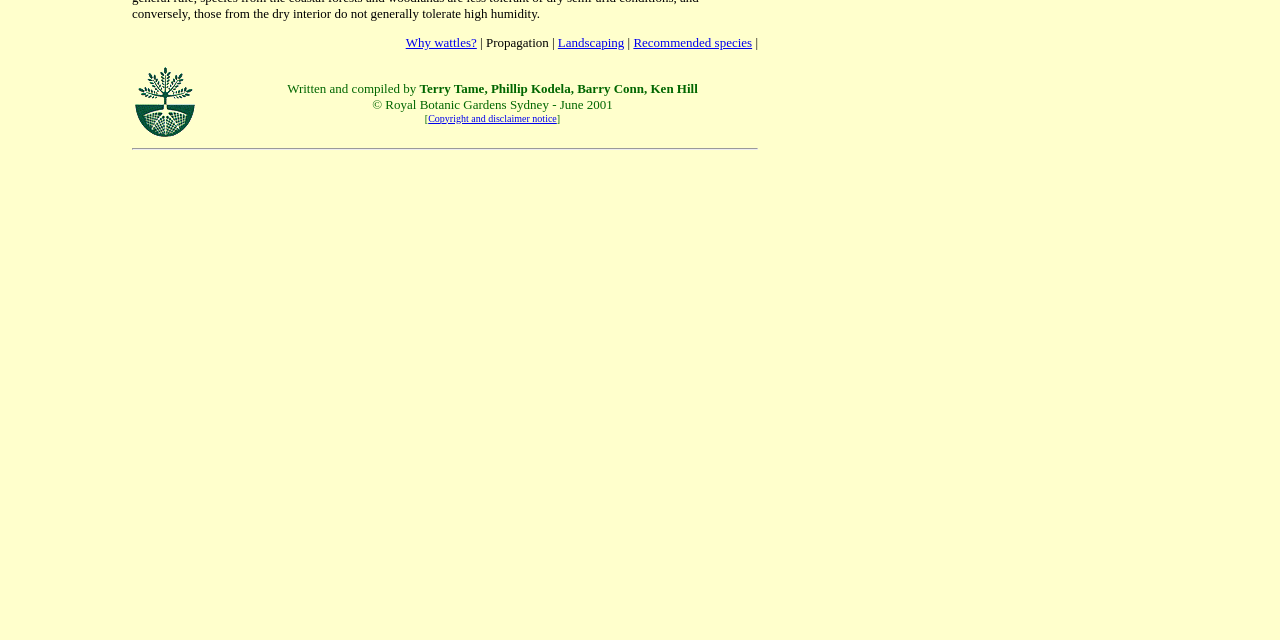Using the webpage screenshot, find the UI element described by Why wattles?. Provide the bounding box coordinates in the format (top-left x, top-left y, bottom-right x, bottom-right y), ensuring all values are floating point numbers between 0 and 1.

[0.317, 0.055, 0.373, 0.078]